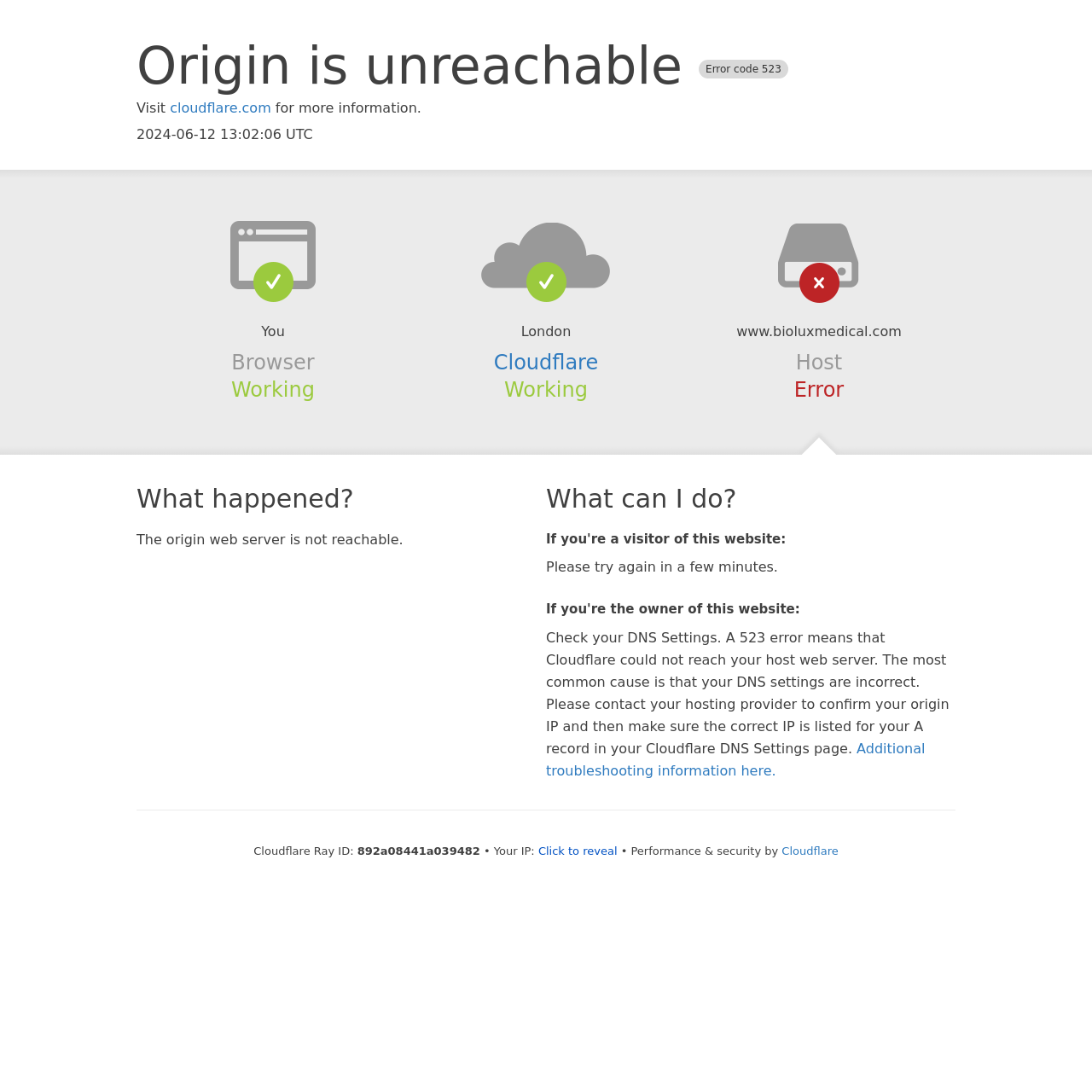By analyzing the image, answer the following question with a detailed response: What is the name of the company providing performance and security?

The company providing performance and security is mentioned at the bottom of the webpage as 'Performance & security by Cloudflare'.